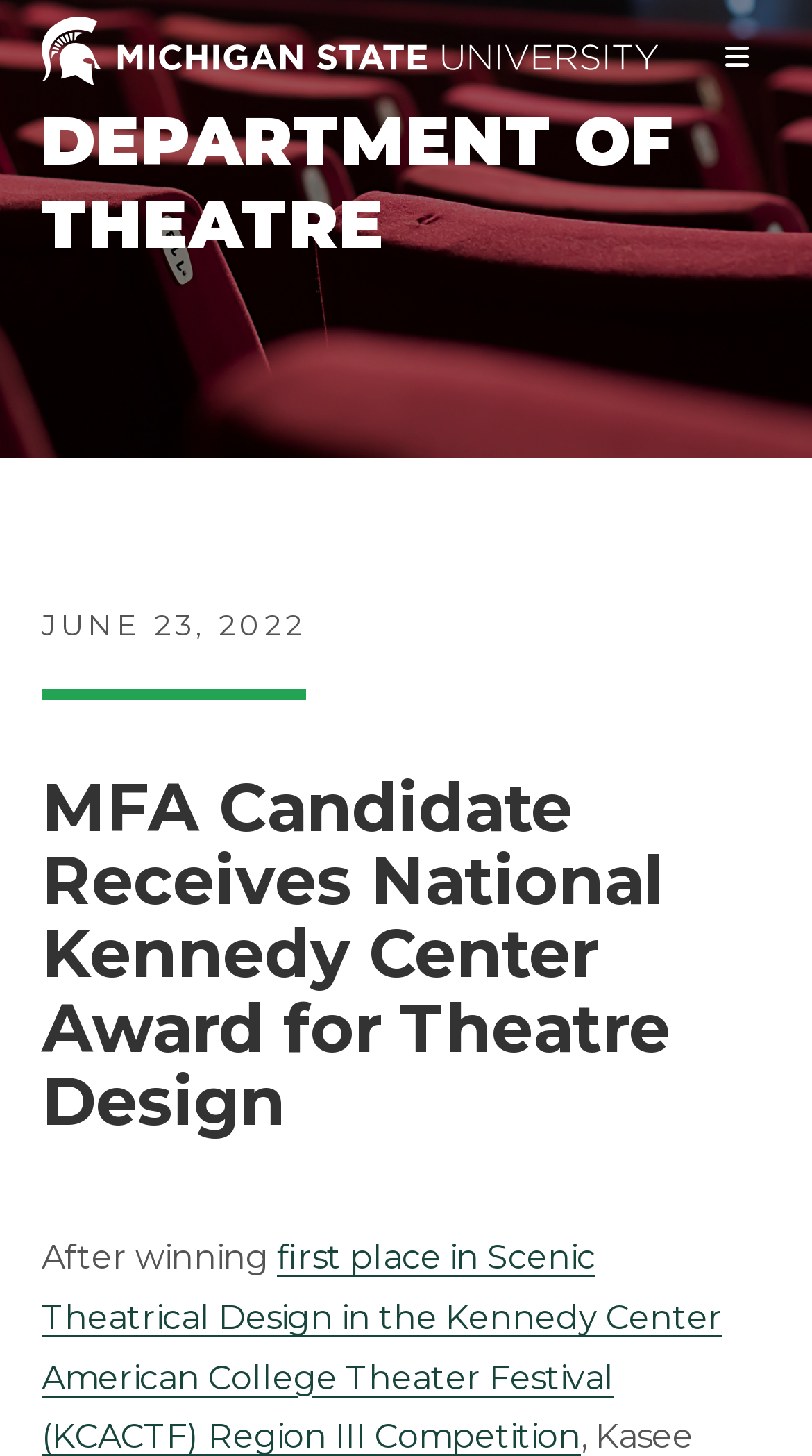Please look at the image and answer the question with a detailed explanation: Is there an image on the webpage?

I determined that there is an image on the webpage by finding an image element with a bounding box coordinate of [0.05, 0.011, 0.809, 0.059] which indicates its location on the page.